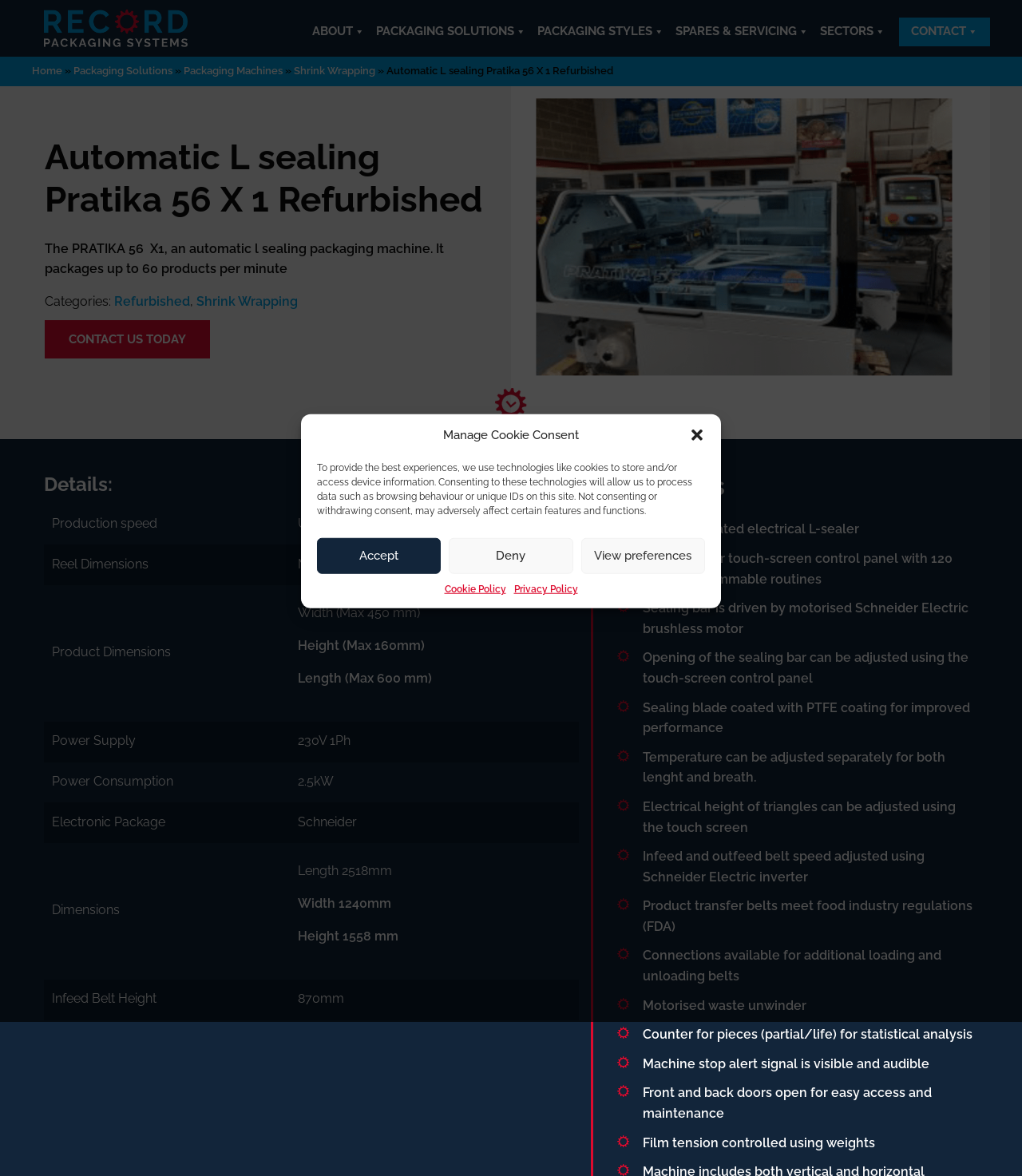Please determine the bounding box coordinates for the element that should be clicked to follow these instructions: "Click the 'Record Packaging' link".

[0.043, 0.017, 0.184, 0.03]